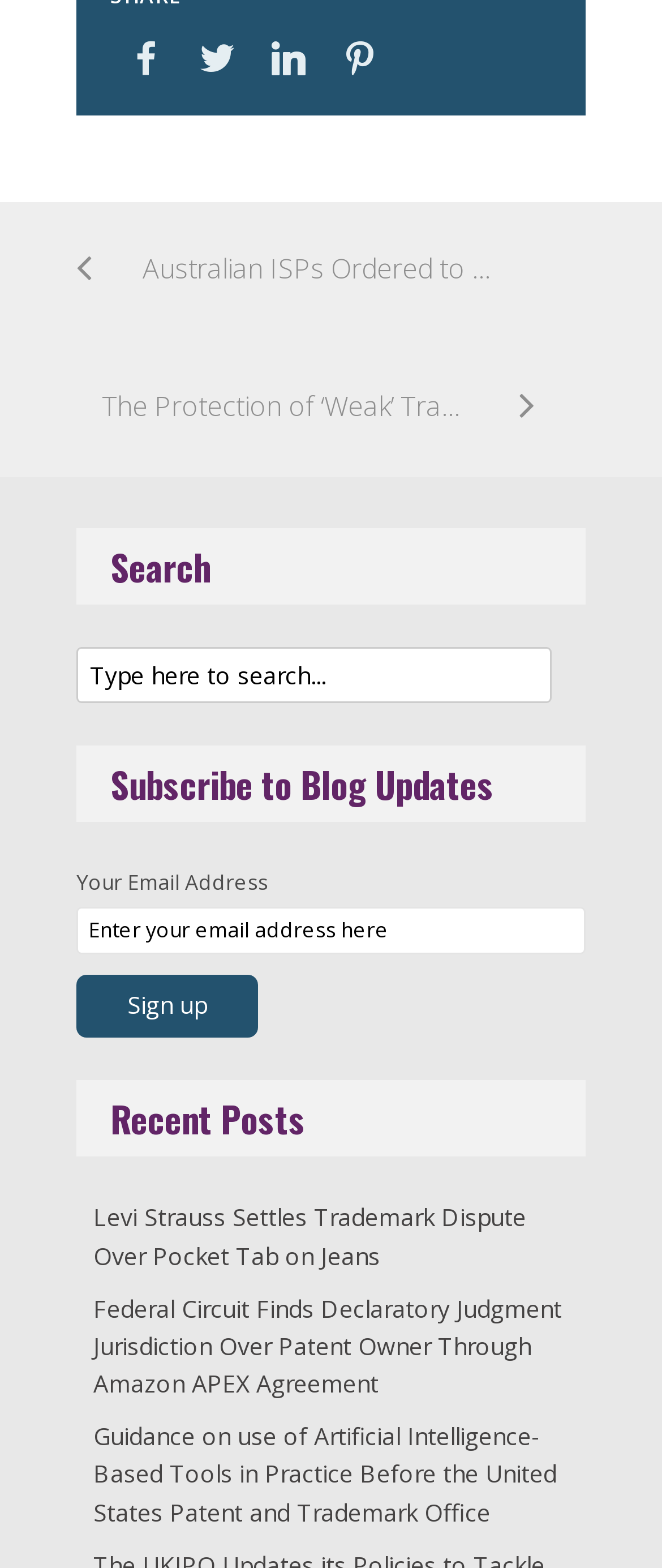Pinpoint the bounding box coordinates of the clickable area needed to execute the instruction: "Read the article about Australian ISPs". The coordinates should be specified as four float numbers between 0 and 1, i.e., [left, top, right, bottom].

[0.115, 0.129, 0.808, 0.217]